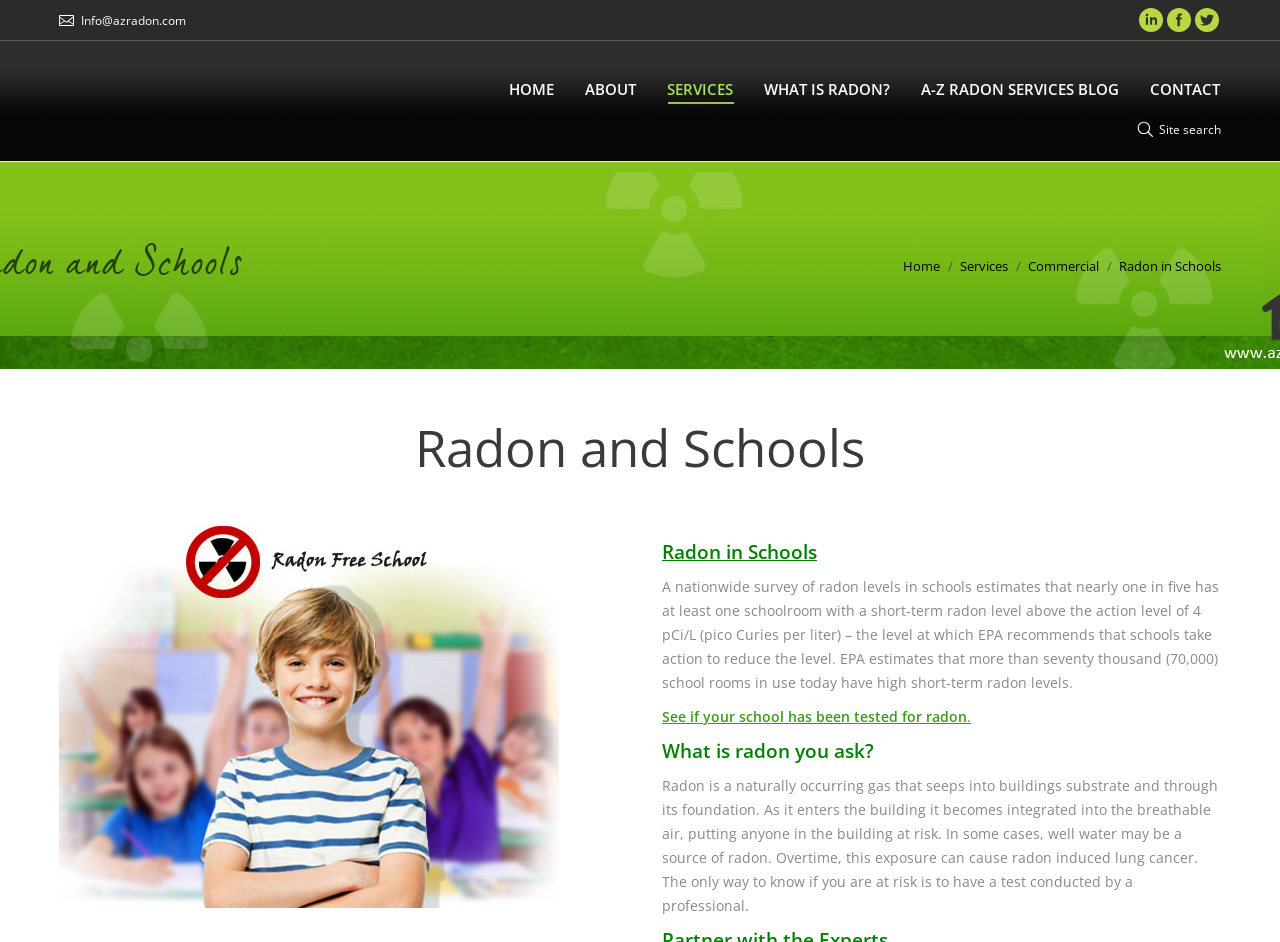Given the element description "A-Z Radon Services Blog", identify the bounding box of the corresponding UI element.

[0.719, 0.078, 0.875, 0.111]